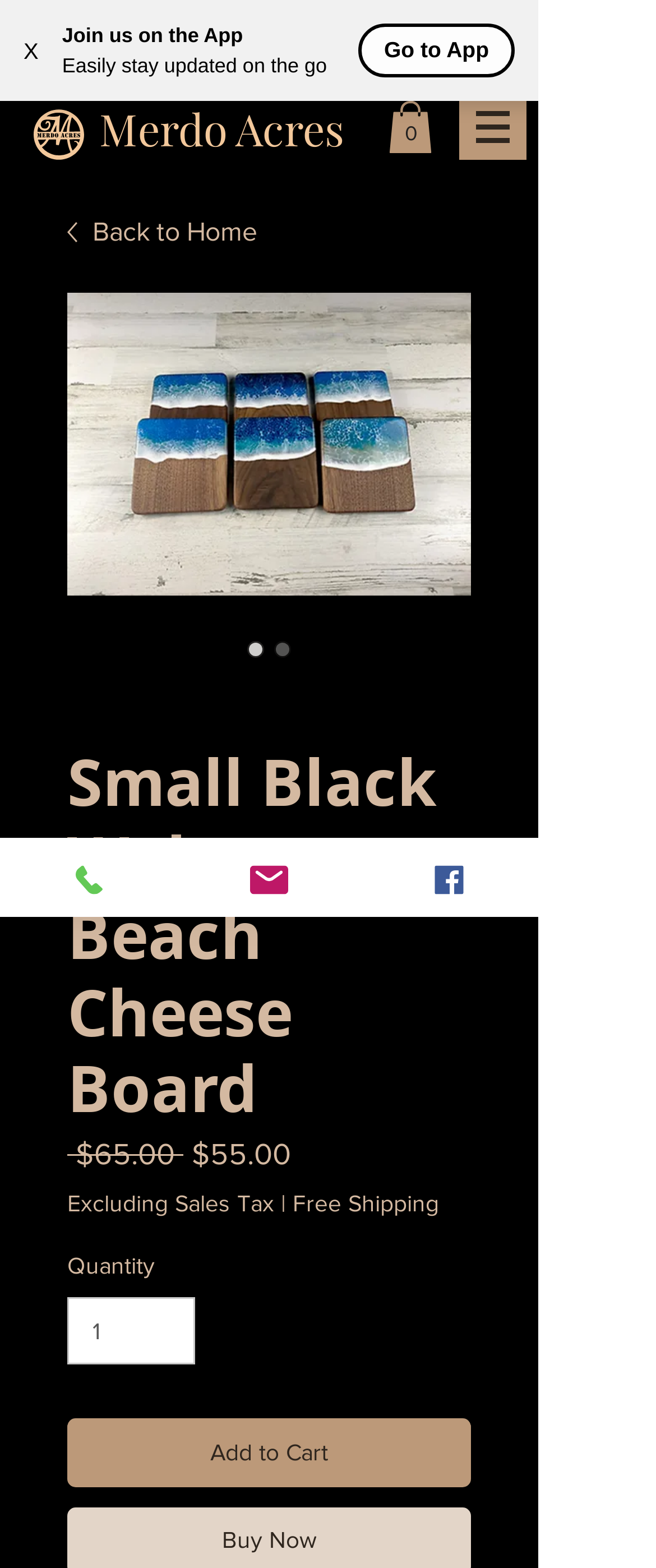Identify and generate the primary title of the webpage.

Small Black Walnut Beach Cheese Board